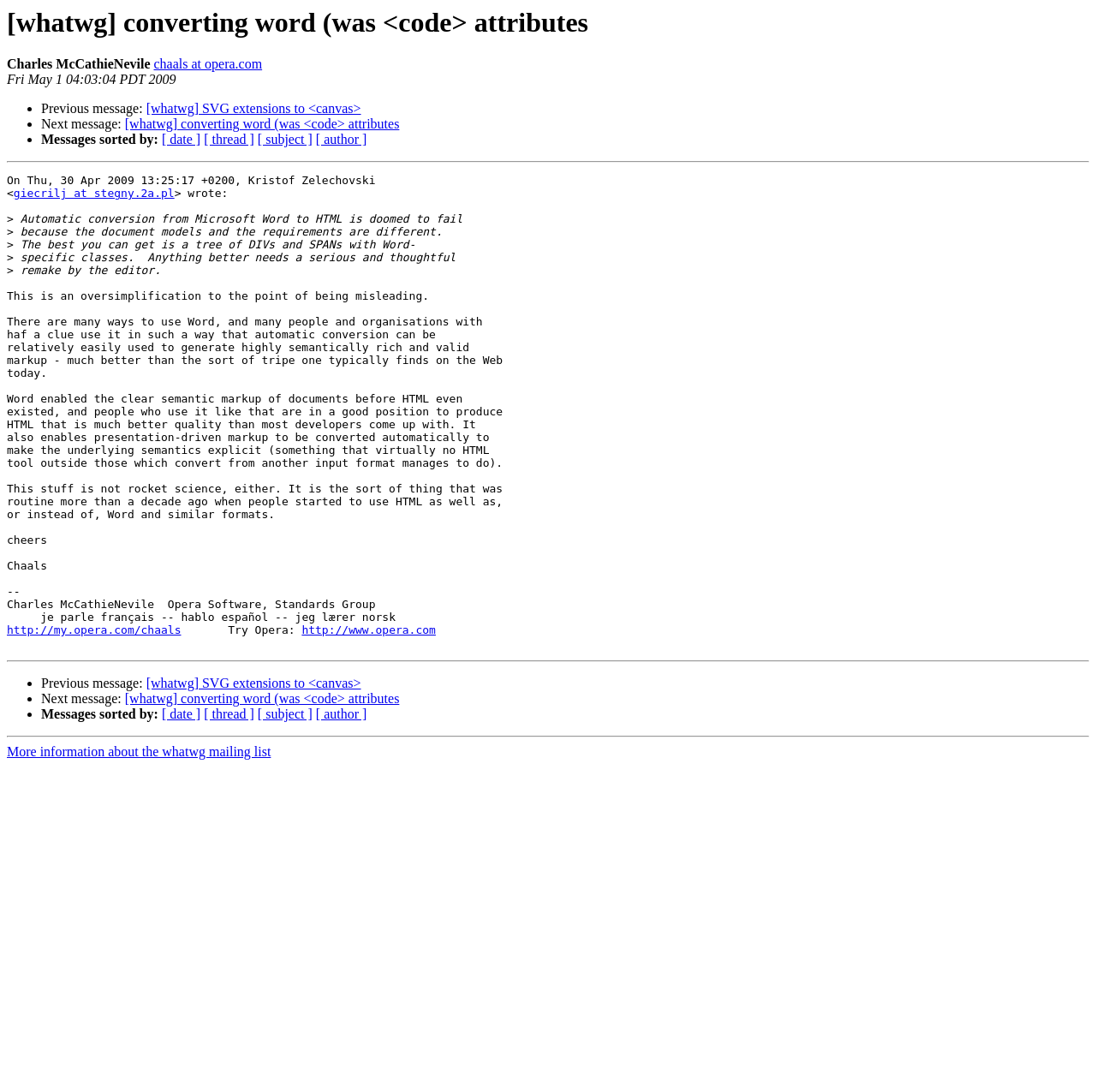Answer the question below using just one word or a short phrase: 
How many links are there in the message?

5